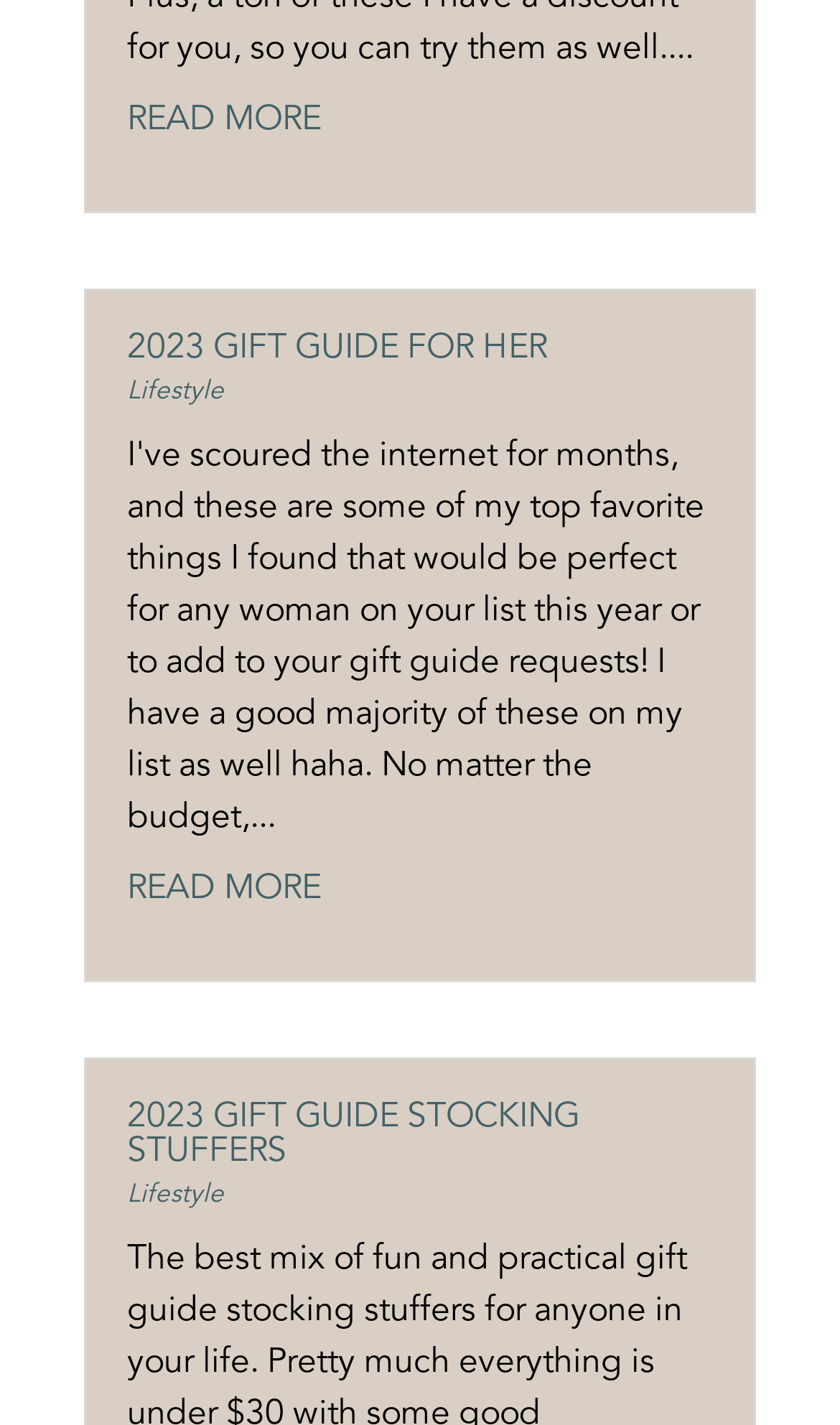Give a succinct answer to this question in a single word or phrase: 
What is the topic of the first gift guide?

Gifts for her